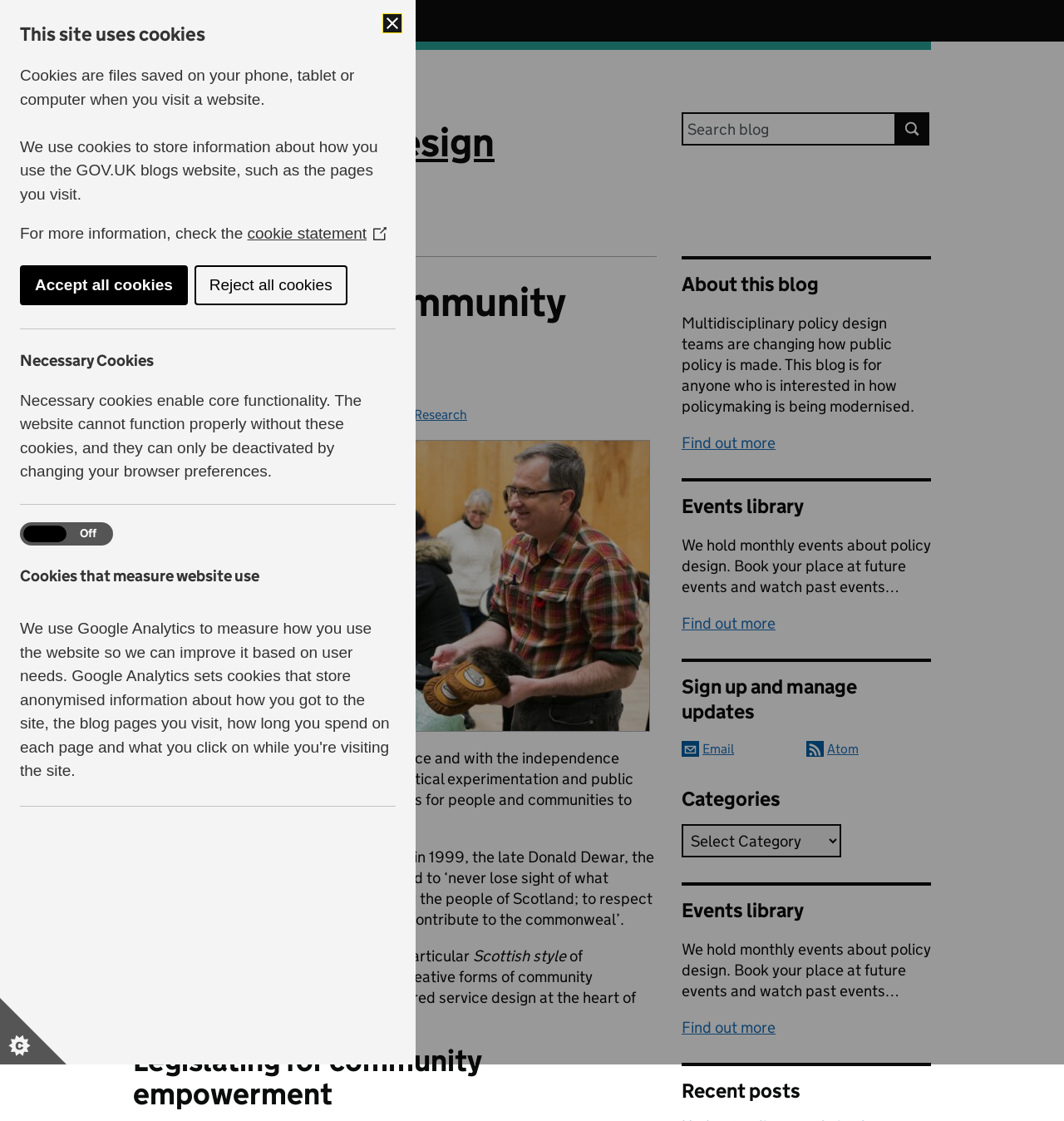Pinpoint the bounding box coordinates of the clickable area necessary to execute the following instruction: "Read the blog post". The coordinates should be given as four float numbers between 0 and 1, namely [left, top, right, bottom].

[0.125, 0.668, 0.595, 0.74]